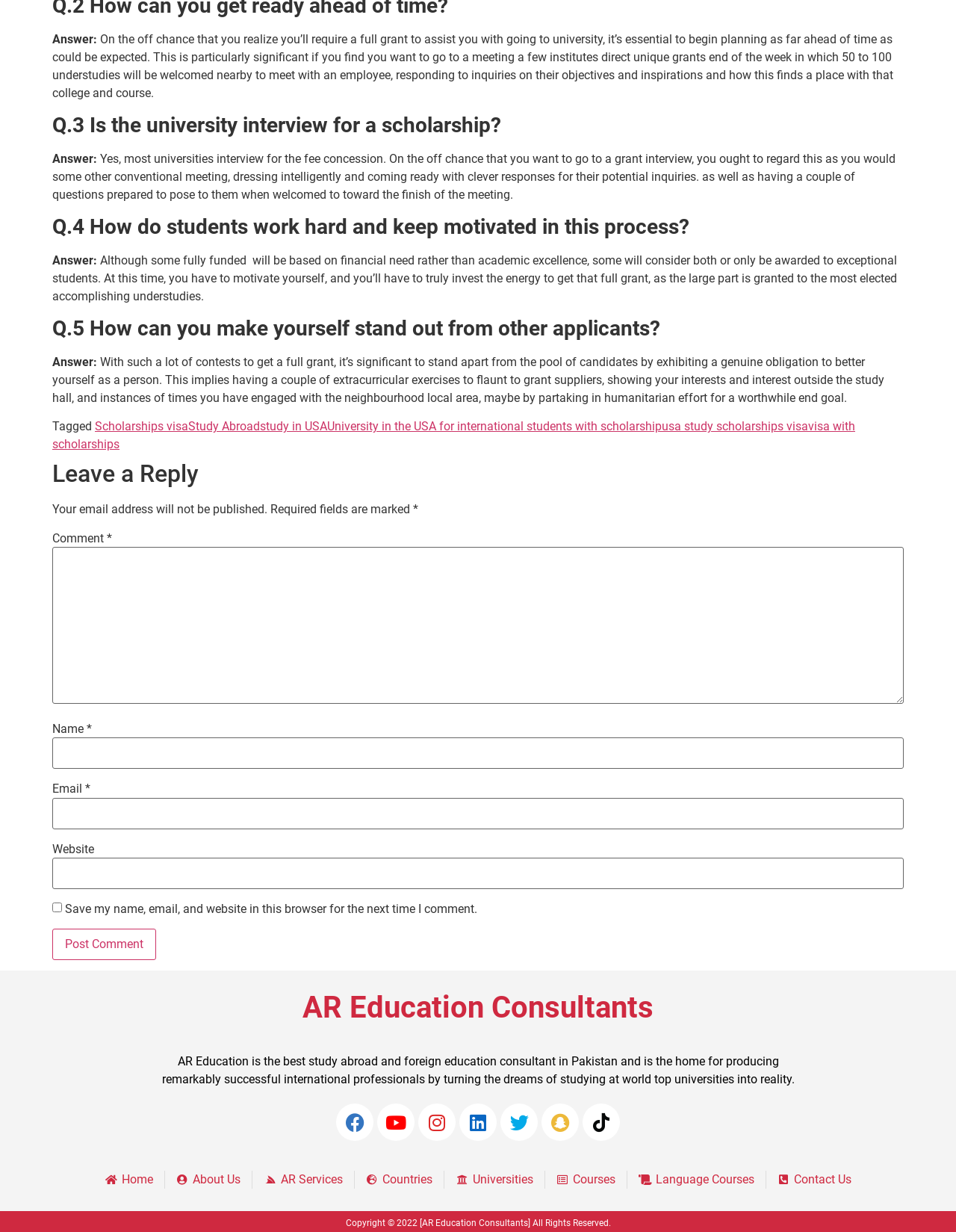Find the bounding box coordinates of the element I should click to carry out the following instruction: "Enter your name in the 'Name' field".

[0.055, 0.599, 0.945, 0.624]